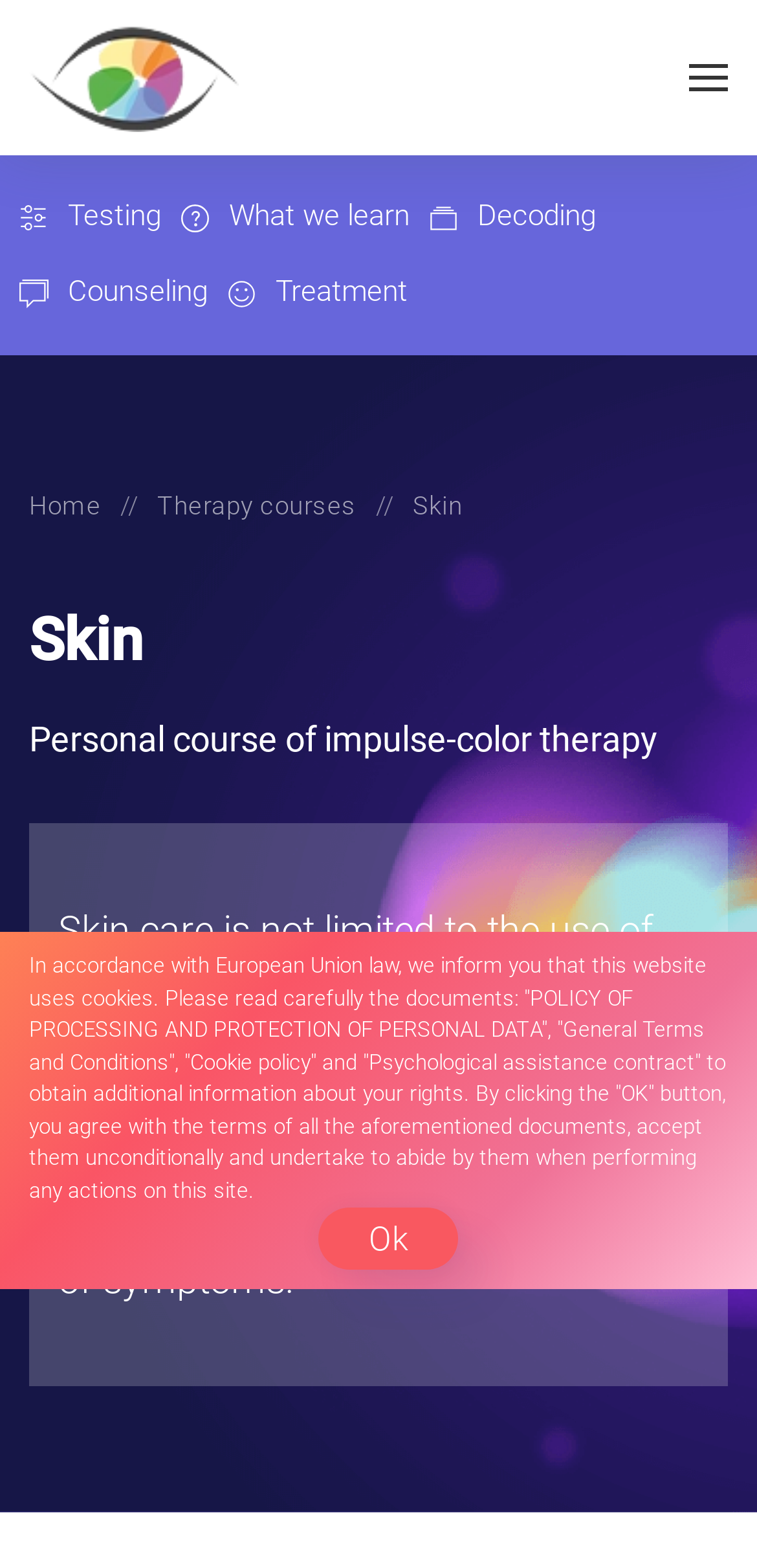Determine the bounding box coordinates of the clickable region to execute the instruction: "Open the menu". The coordinates should be four float numbers between 0 and 1, denoted as [left, top, right, bottom].

[0.91, 0.012, 0.962, 0.087]